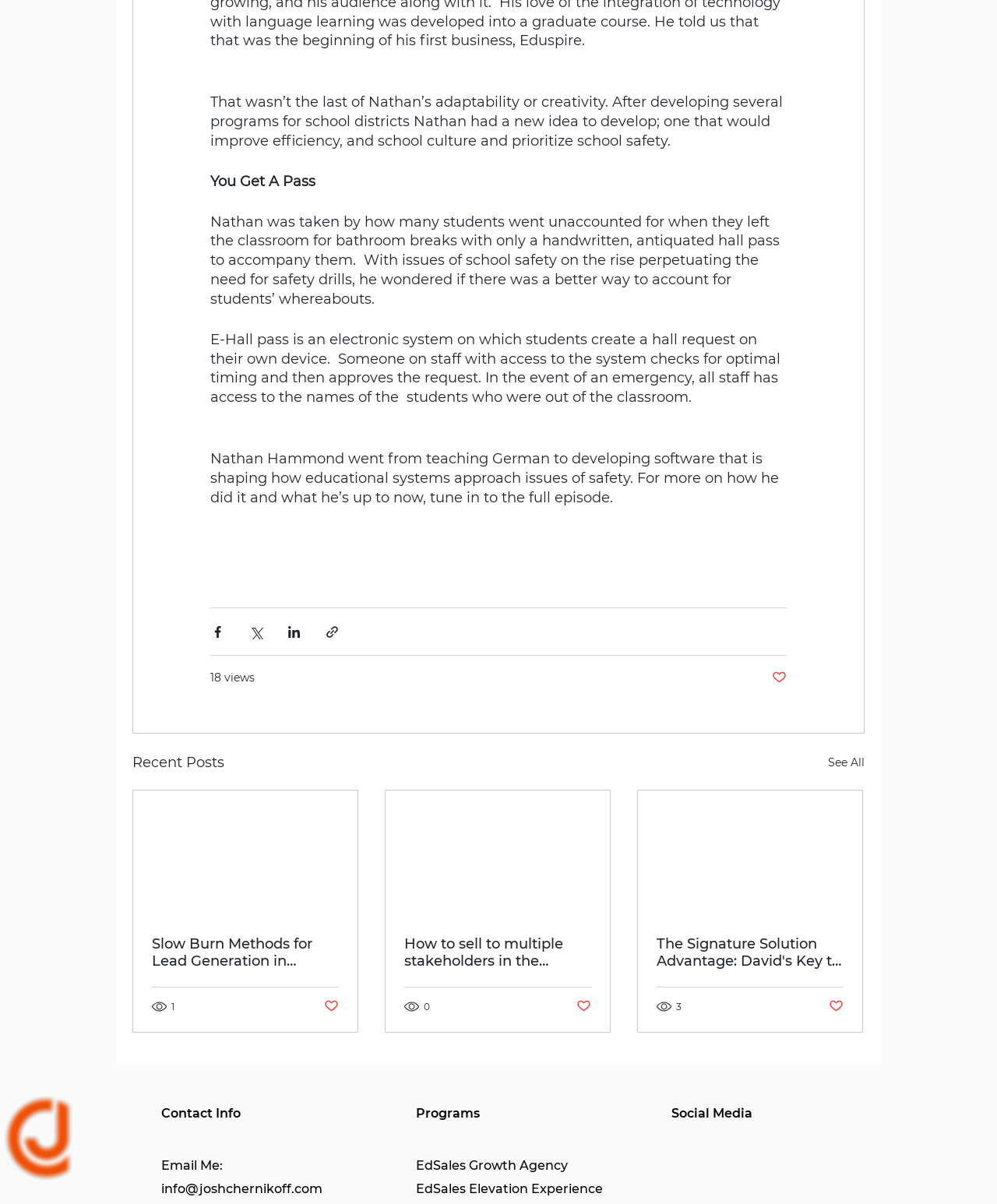Please look at the image and answer the question with a detailed explanation: How many views does the article 'Slow Burn Methods for Lead Generation in EdTech' have?

The article 'Slow Burn Methods for Lead Generation in EdTech' has 1 view, as indicated by the generic element '1 view' below the article link.